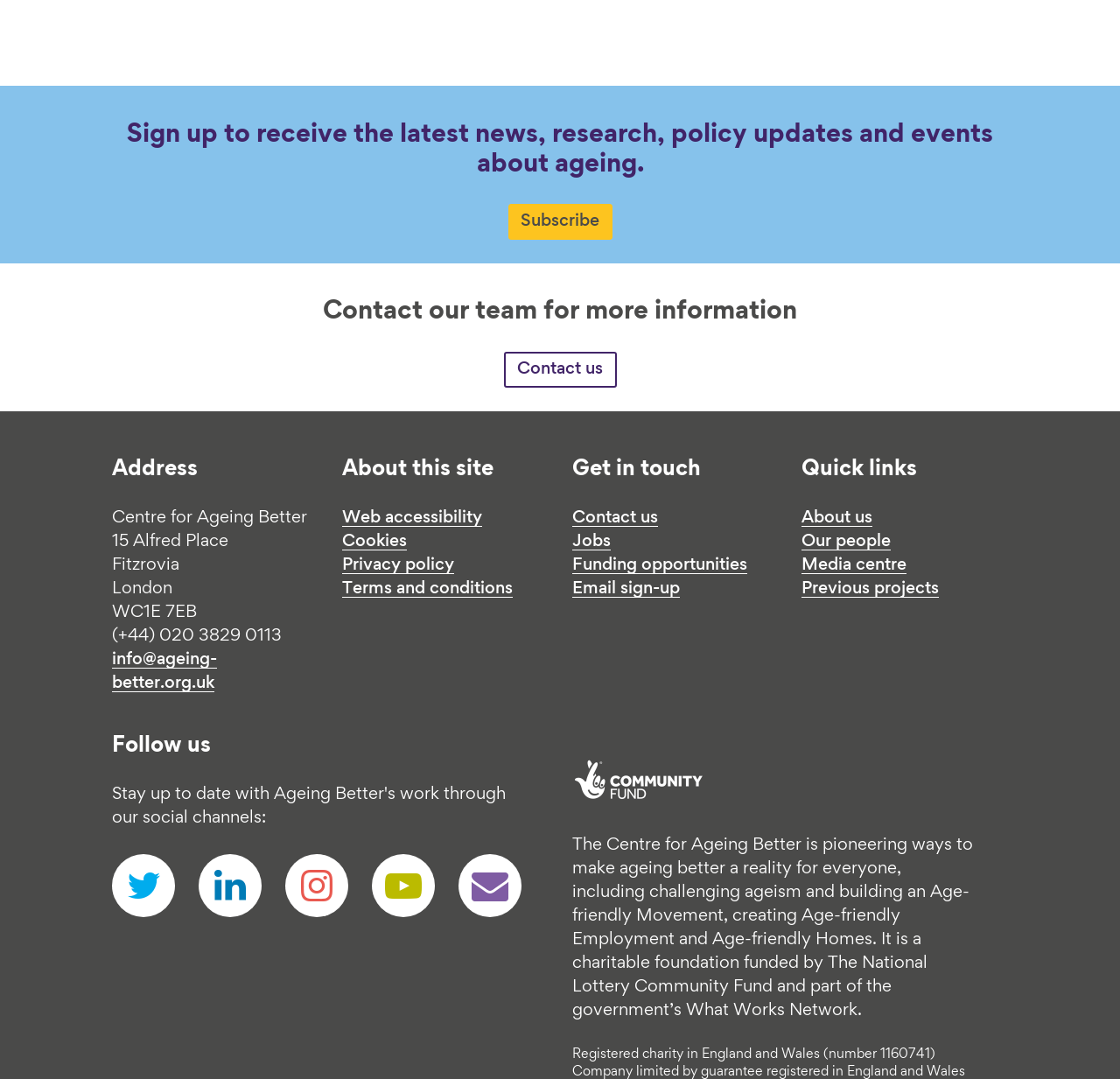Analyze the image and answer the question with as much detail as possible: 
How many social media platforms can you follow the organization on?

I counted the number of social media links in the 'Follow us' section, which includes Twitter, LinkedIn, Instagram, YouTube, and email, for a total of 5 platforms.